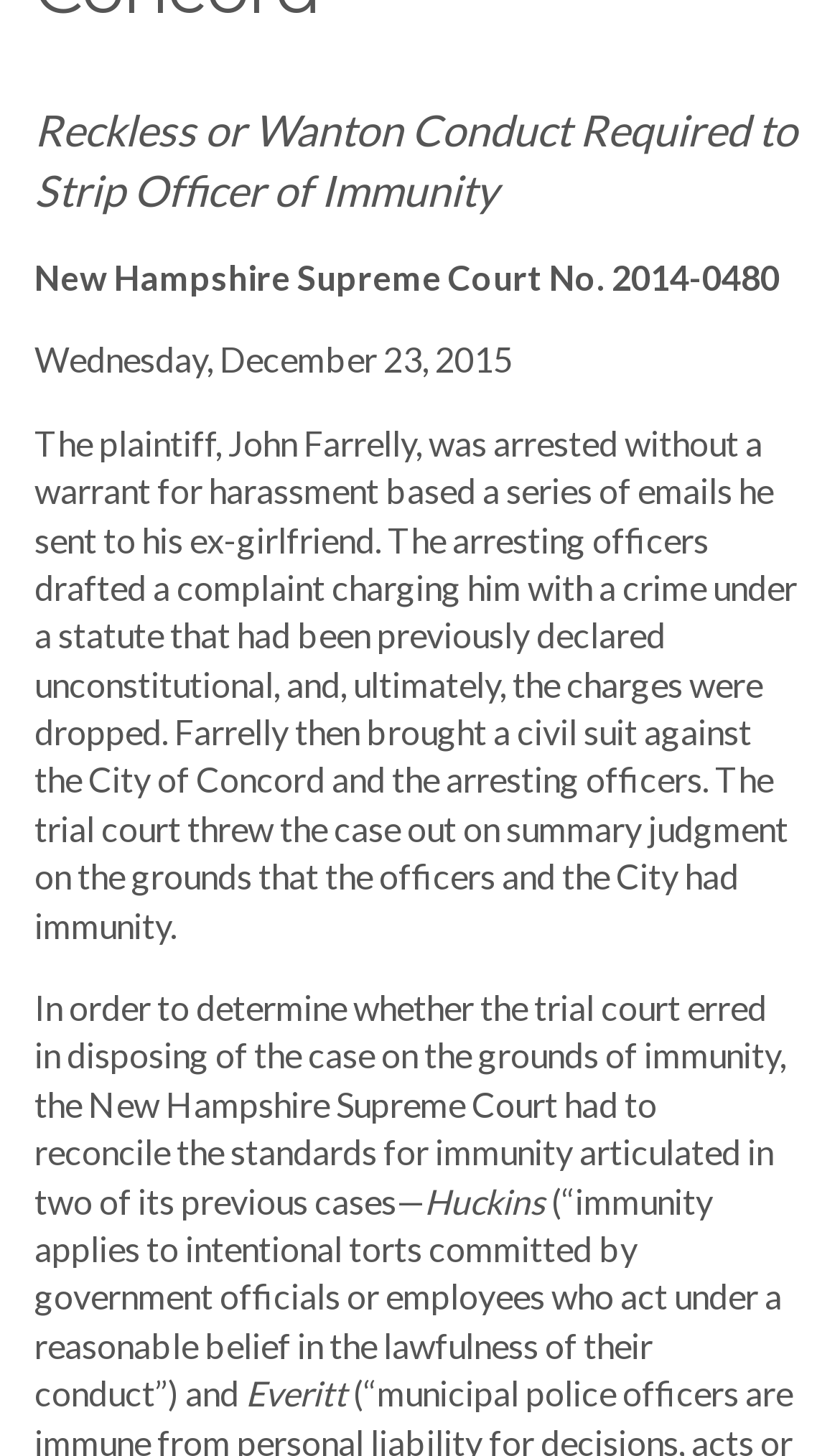Using the provided element description: "Classifieds", identify the bounding box coordinates. The coordinates should be four floats between 0 and 1 in the order [left, top, right, bottom].

[0.282, 0.493, 1.0, 0.556]